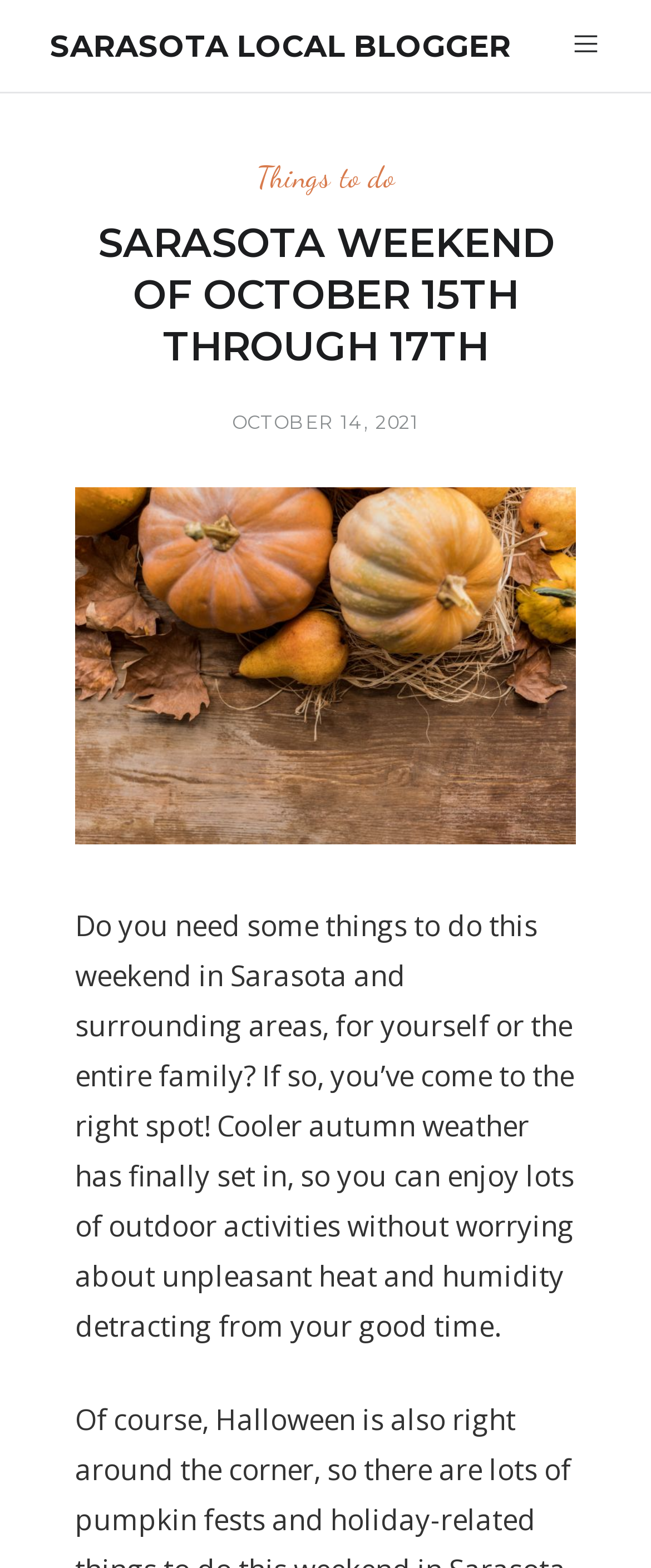Using the details from the image, please elaborate on the following question: What is the date of the Sarasota weekend event?

I found the answer by looking at the heading 'SARASOTA WEEKEND OF OCTOBER 15TH THROUGH 17TH' which indicates the date of the event.